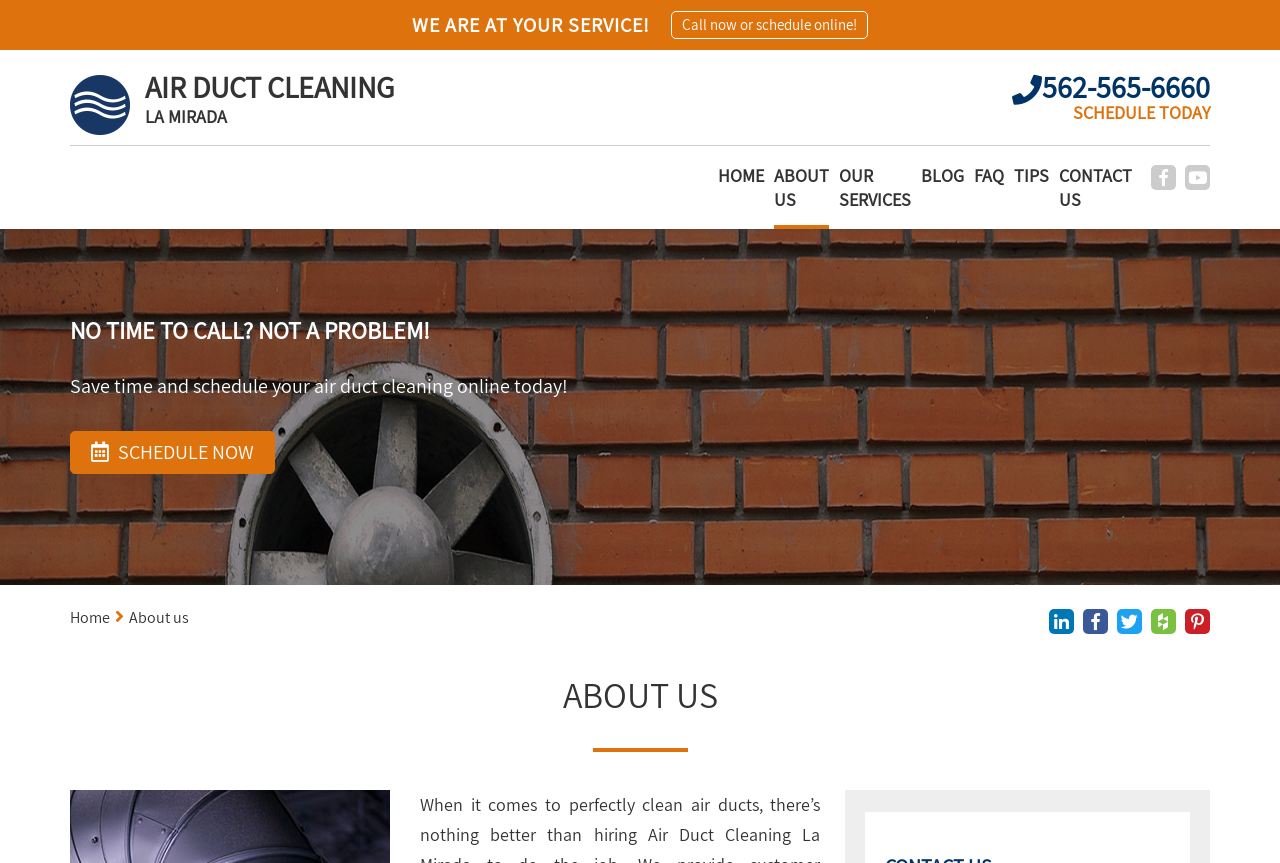Extract the bounding box for the UI element that matches this description: "title="YouTube"".

[0.926, 0.191, 0.945, 0.22]